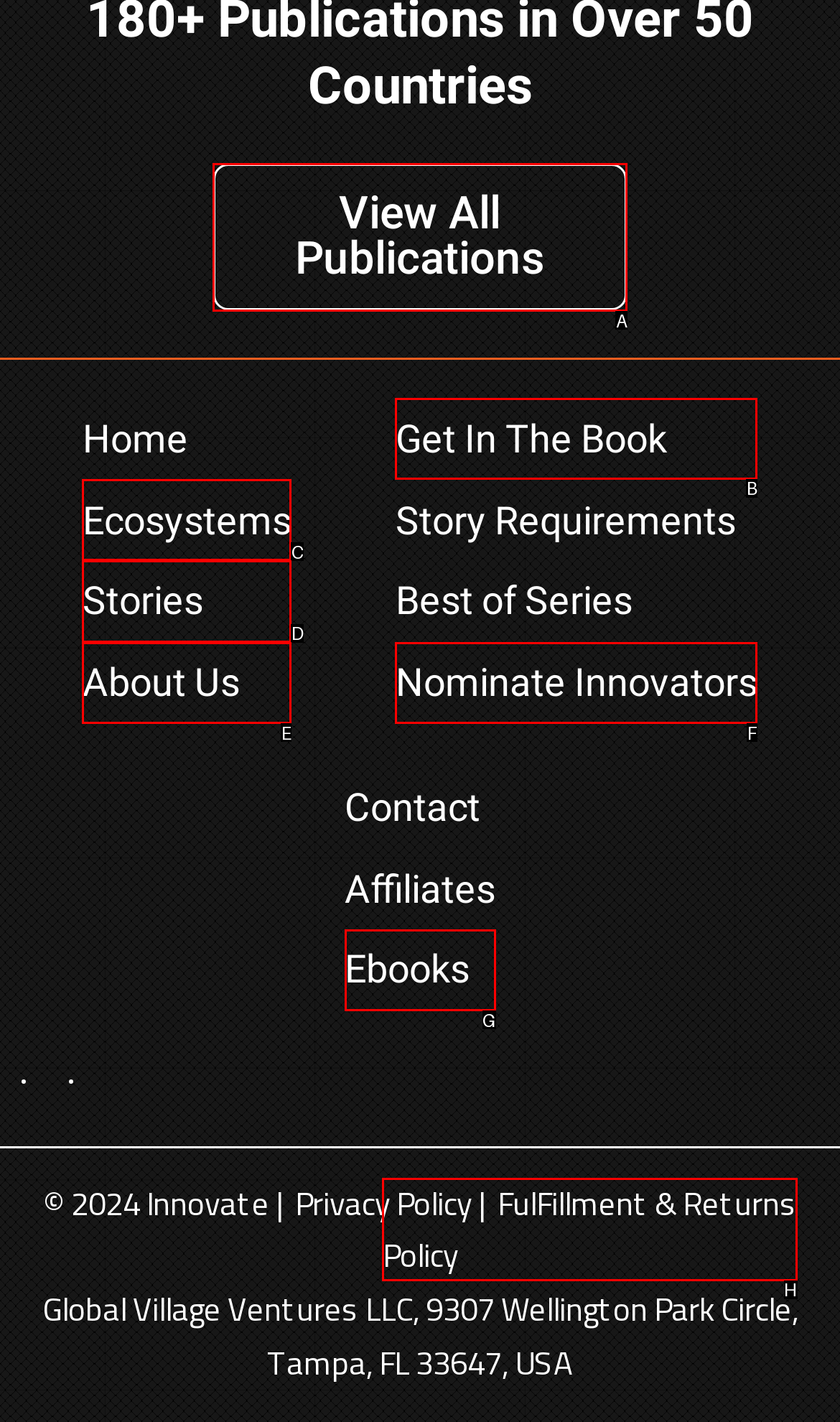Tell me the letter of the UI element to click in order to accomplish the following task: View all publications
Answer with the letter of the chosen option from the given choices directly.

A